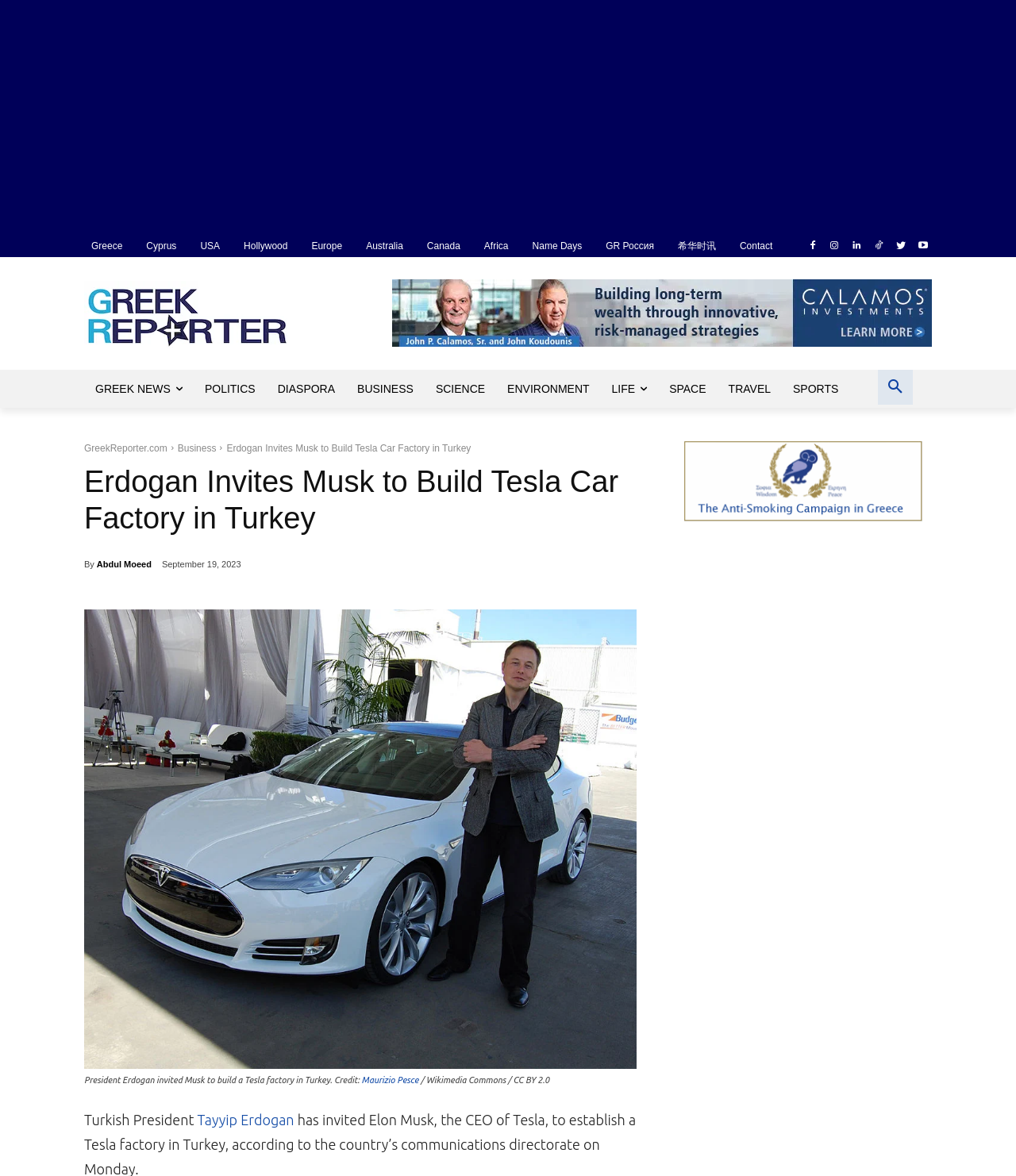Could you specify the bounding box coordinates for the clickable section to complete the following instruction: "Click on the link to read news about Greece"?

[0.083, 0.2, 0.128, 0.219]